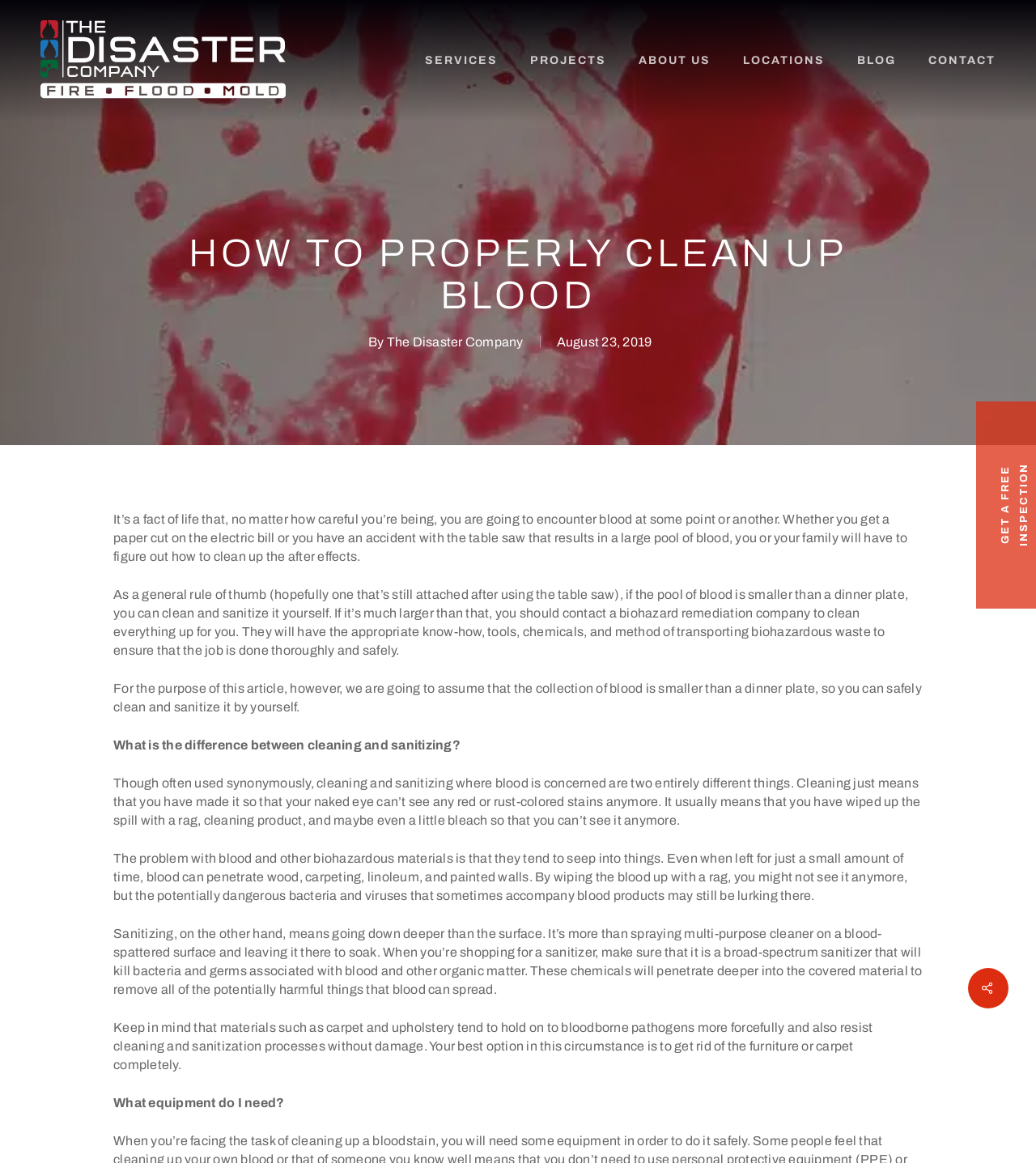Determine the bounding box coordinates of the clickable region to execute the instruction: "Read the article about cleaning up blood". The coordinates should be four float numbers between 0 and 1, denoted as [left, top, right, bottom].

[0.109, 0.441, 0.876, 0.484]